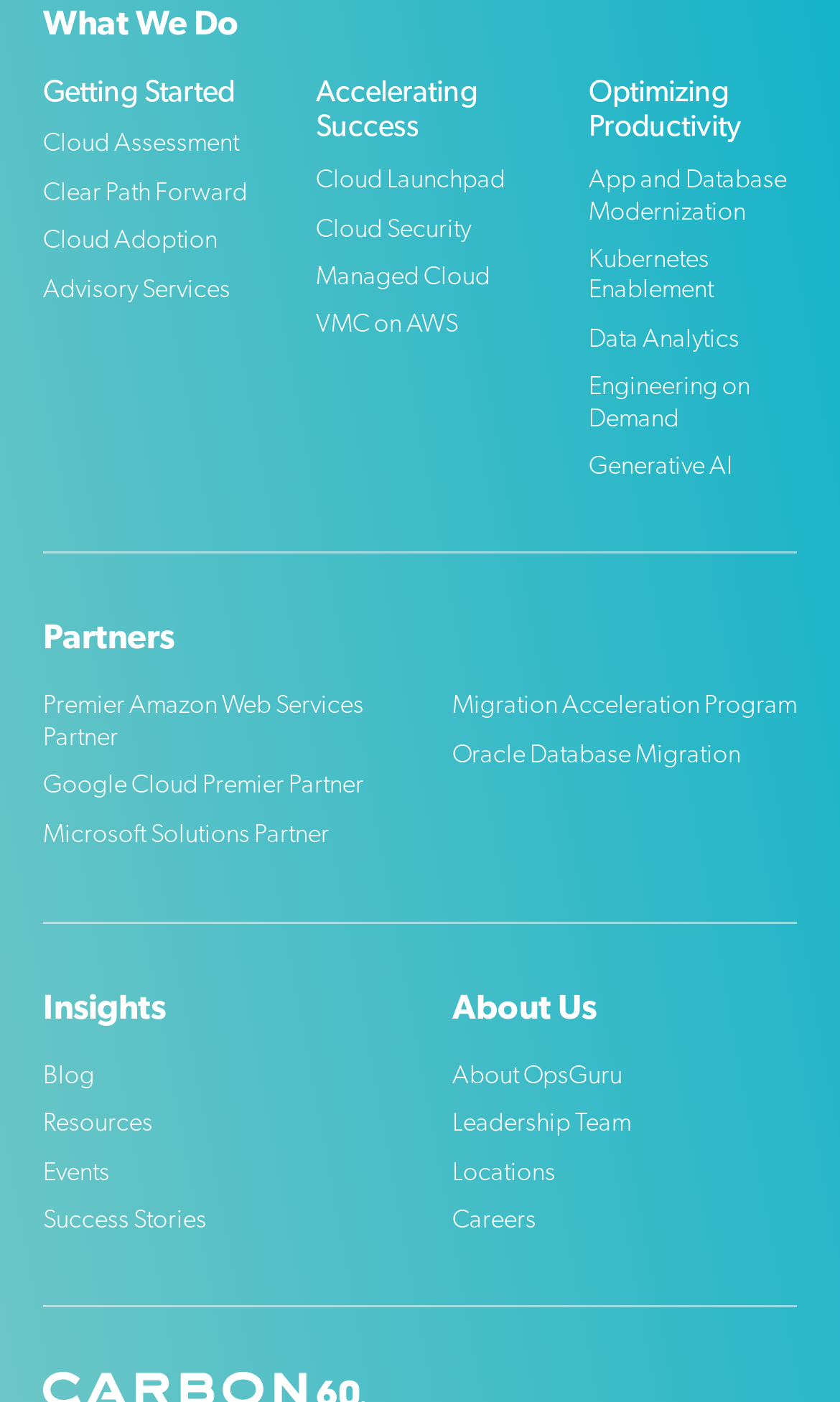Please identify the bounding box coordinates of the region to click in order to complete the given instruction: "Learn about Cloud Assessment". The coordinates should be four float numbers between 0 and 1, i.e., [left, top, right, bottom].

[0.051, 0.091, 0.299, 0.113]